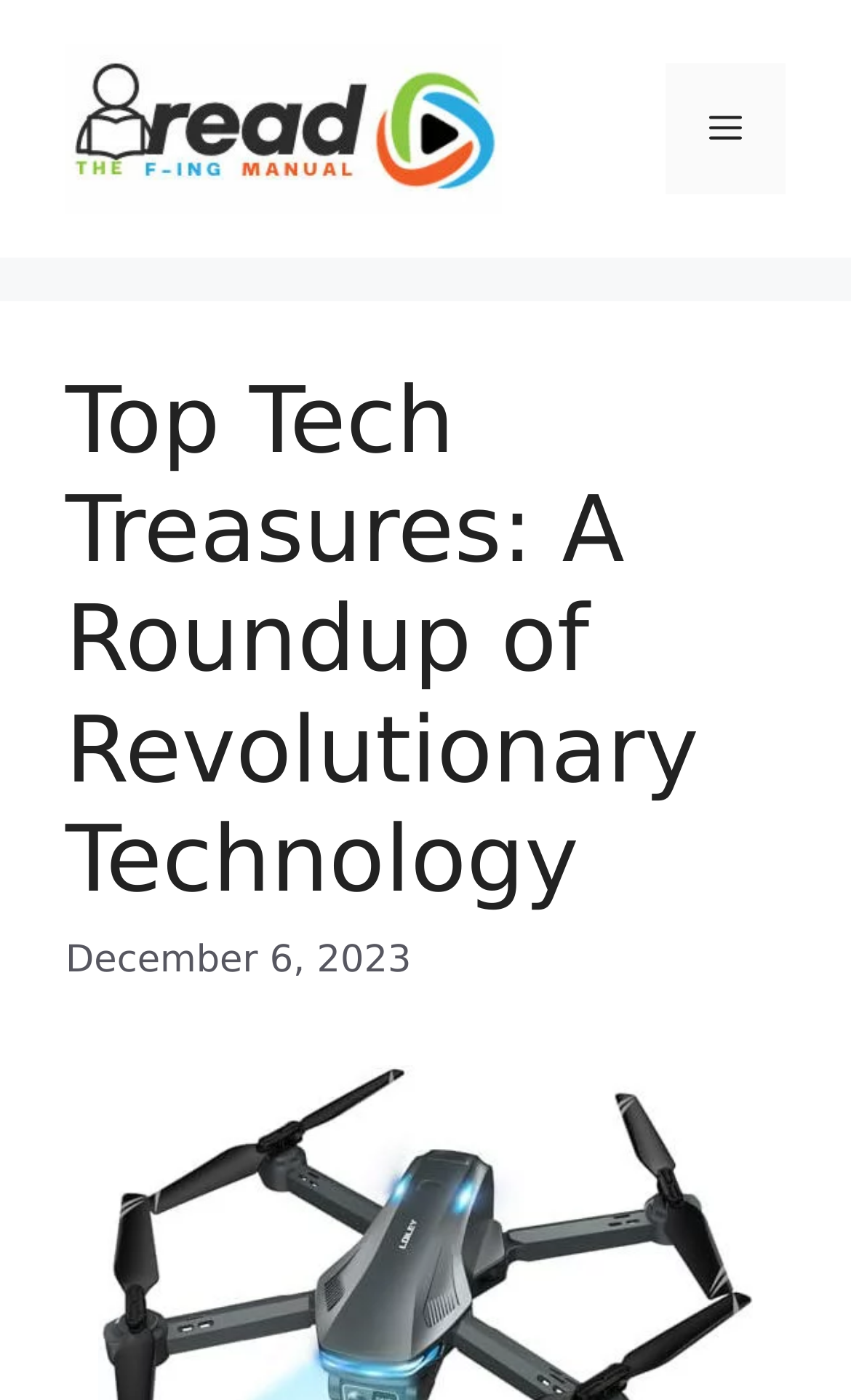Consider the image and give a detailed and elaborate answer to the question: 
What is the position of the navigation menu?

I determined the position of the navigation menu by analyzing the bounding box coordinates of the navigation element, which indicates that it is located at the top right corner of the page with coordinates [0.782, 0.045, 0.923, 0.139].